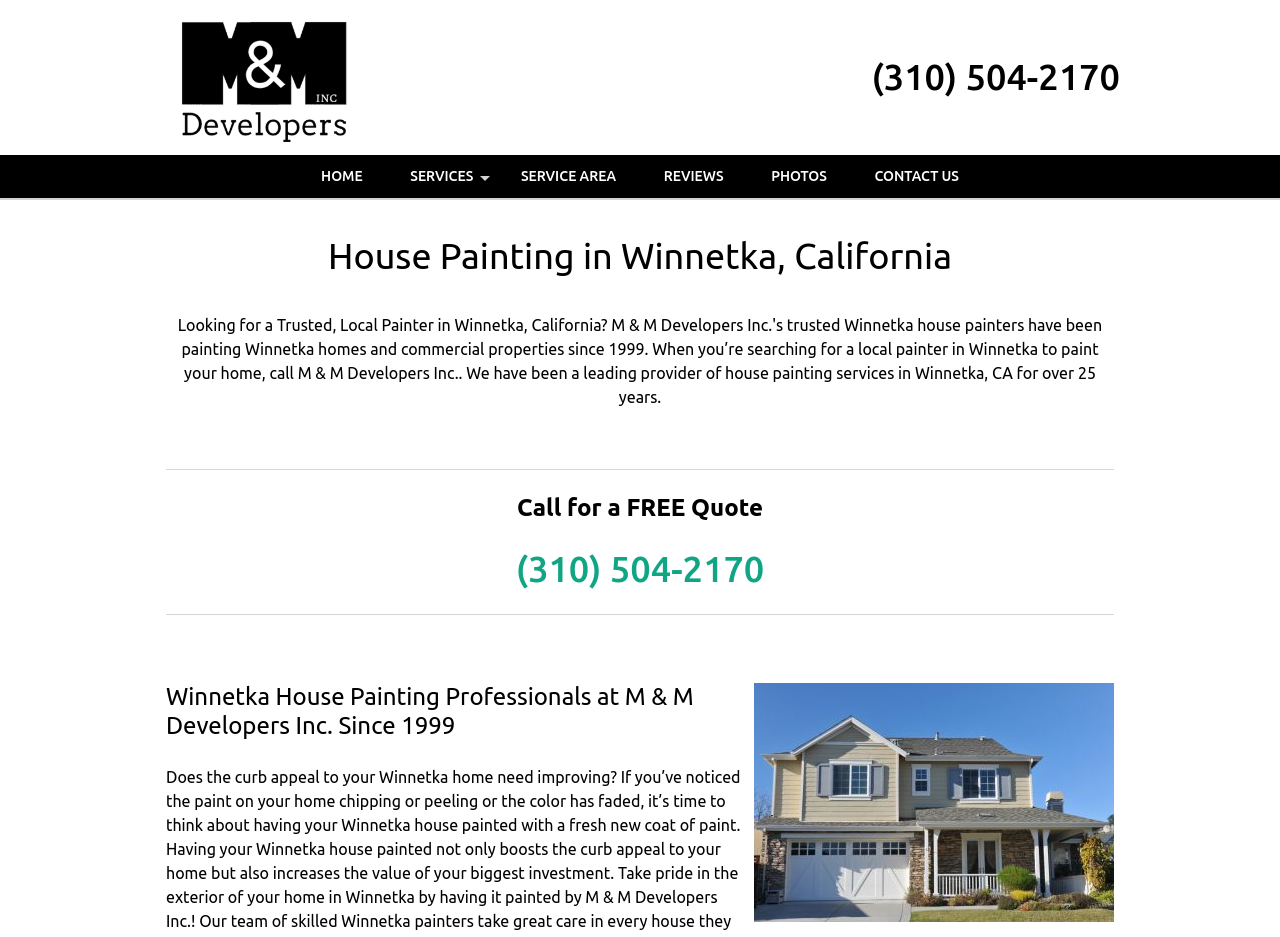Show the bounding box coordinates of the element that should be clicked to complete the task: "View the CONTACT US page".

[0.666, 0.165, 0.766, 0.211]